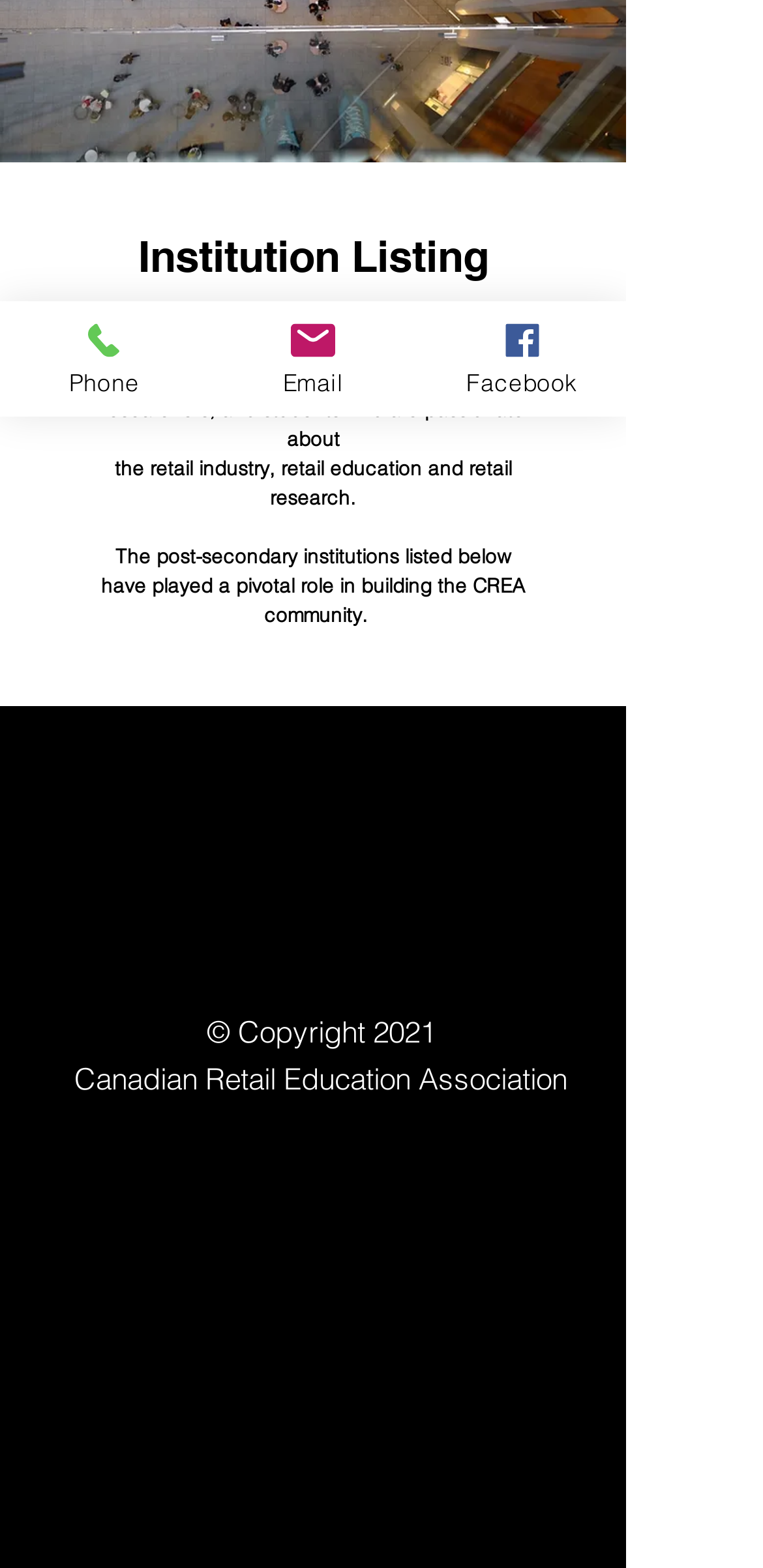Identify the bounding box coordinates for the UI element described by the following text: "Facebook". Provide the coordinates as four float numbers between 0 and 1, in the format [left, top, right, bottom].

[0.547, 0.192, 0.821, 0.266]